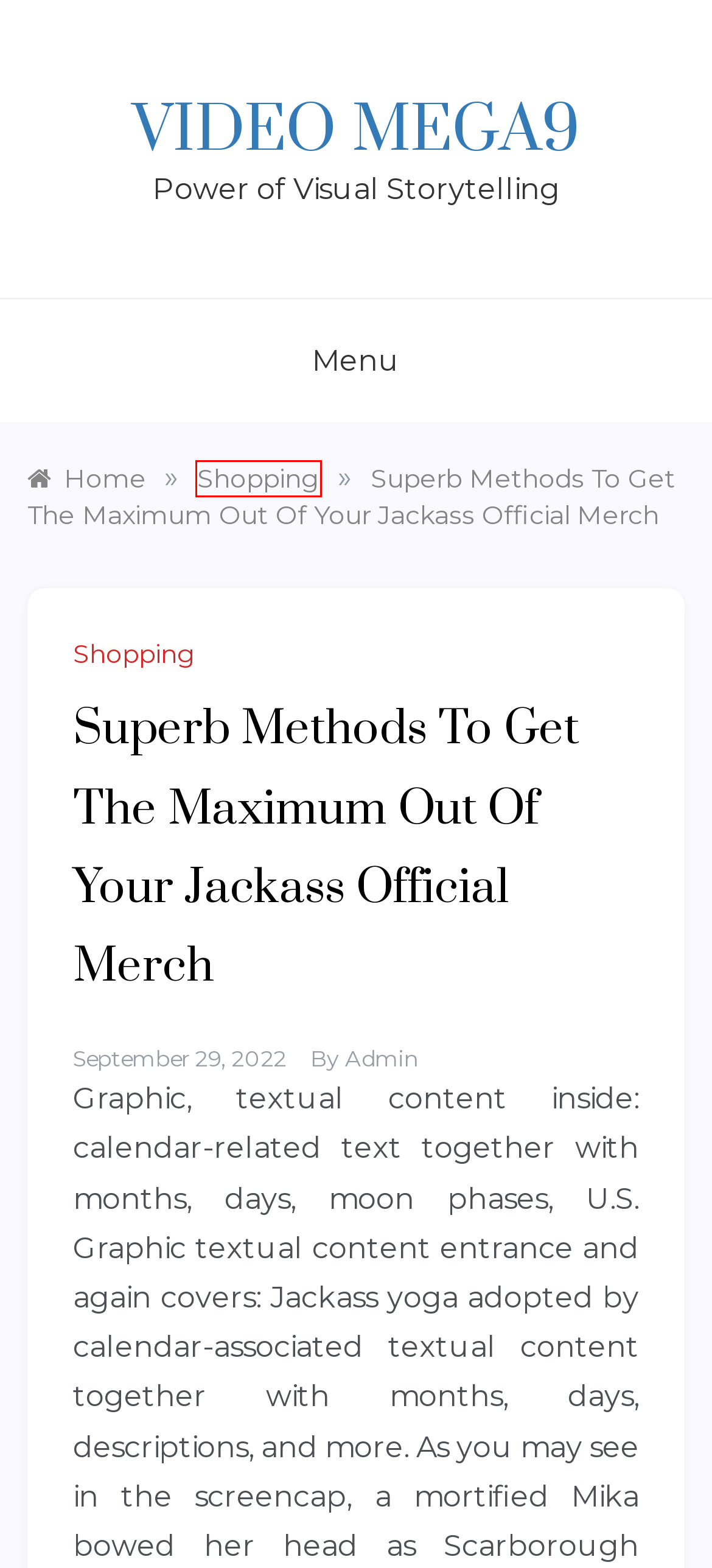Given a screenshot of a webpage with a red bounding box, please pick the webpage description that best fits the new webpage after clicking the element inside the bounding box. Here are the candidates:
A. Video Mega9 – Power of Visual Storytelling
B. December 2023 – Video Mega9
C. September 2021 – Video Mega9
D. April 2022 – Video Mega9
E. Safeguarding Your Home: Pest Control for Rats – Video Mega9
F. Shopping – Video Mega9
G. Home Improvement – Video Mega9
H. Garden – Video Mega9

F